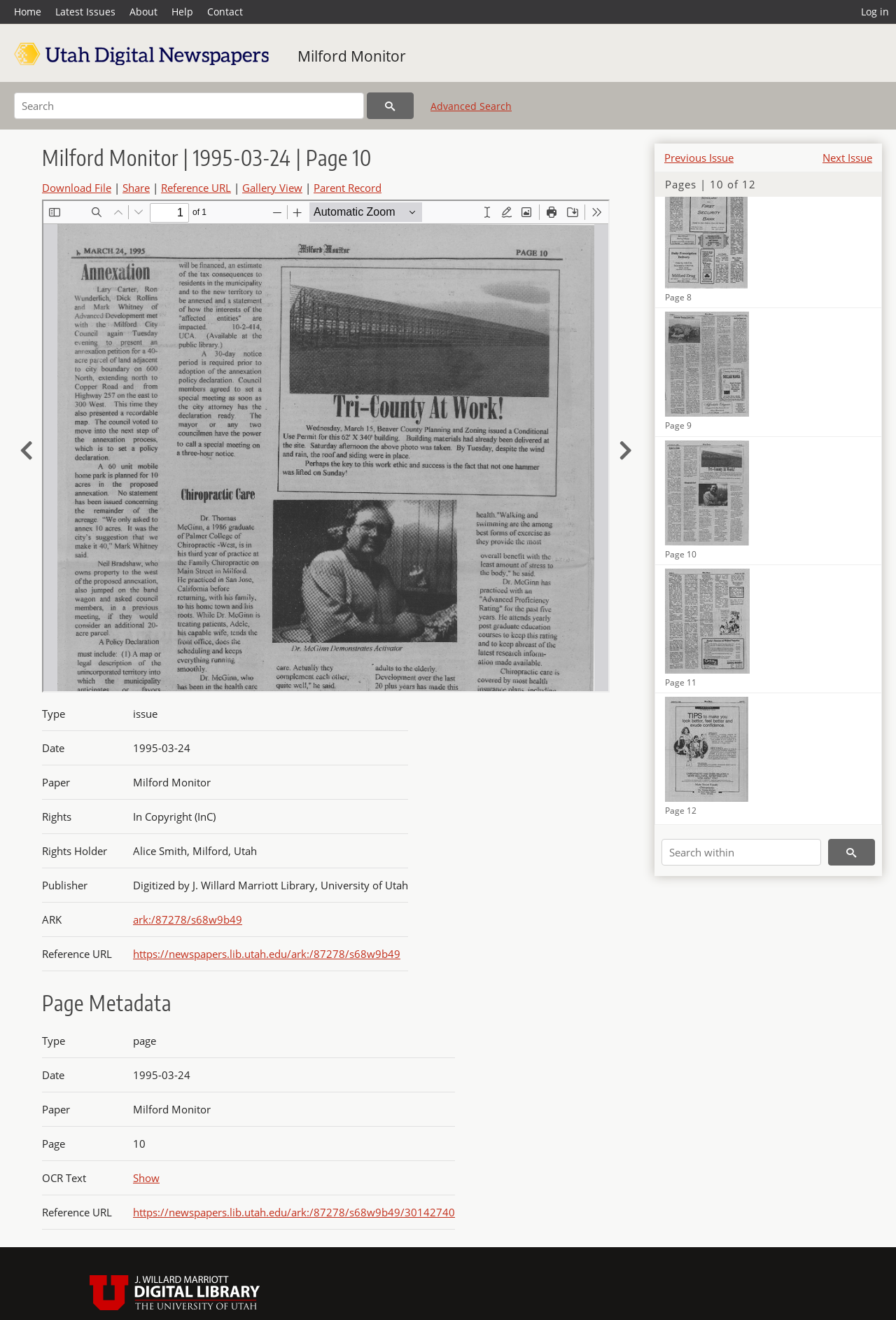Offer a meticulous caption that includes all visible features of the webpage.

The webpage is a digital newspaper page from the Milford Monitor, dated March 24, 1995. At the top, there are navigation links to the previous and next issues, as well as a heading indicating that the current page is 10 of 12. Below this, there are thumbnails of adjacent pages, labeled as pages 7 to 12, with their corresponding page numbers.

On the left side, there is a search box with a button, and a heading that displays the title of the newspaper, the date, and the page number. Below this, there are several links to download the file, share, reference the URL, and view the gallery. There is also a table with metadata about the newspaper, including the type, date, paper, rights, rights holder, publisher, and ARK.

In the main content area, there is a large iframe that takes up most of the page. Above this, there are two tables with metadata about the page. The first table has rows for type, date, paper, rights, rights holder, publisher, and ARK, with corresponding values for each. The second table has rows for type, date, paper, and page, with corresponding values for each.

At the bottom of the page, there is a heading that says "Page Metadata", followed by another table with metadata about the page. This table has rows for type, date, paper, and page, with corresponding values for each.